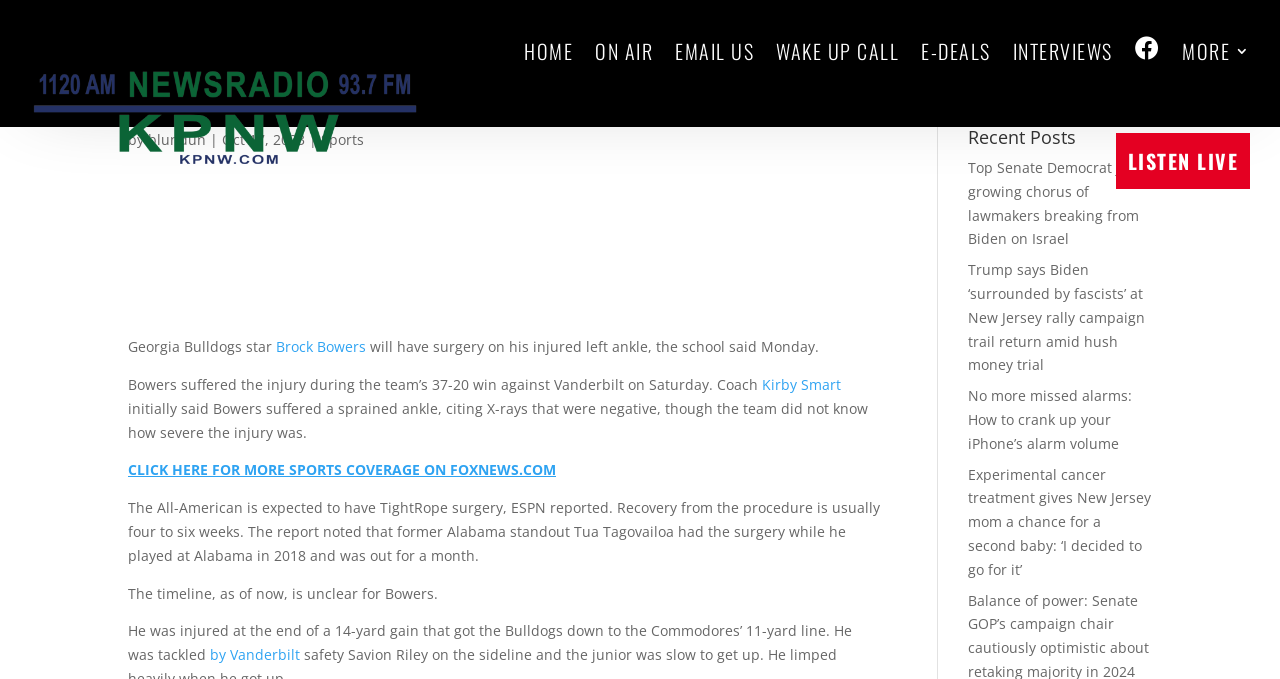Find the bounding box coordinates for the element that must be clicked to complete the instruction: "Click on HOME". The coordinates should be four float numbers between 0 and 1, indicated as [left, top, right, bottom].

[0.409, 0.0, 0.448, 0.15]